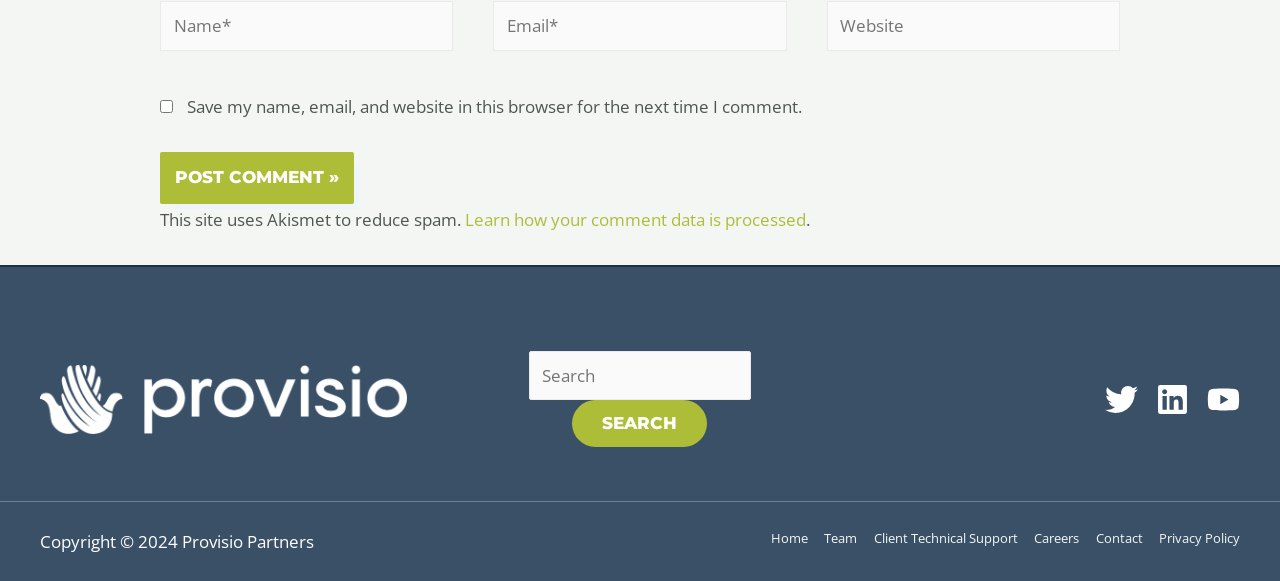What social media platforms are linked in the footer?
Answer the question with detailed information derived from the image.

The footer of the page contains links to three social media platforms: Twitter, Linkedin, and YouTube, as indicated by the corresponding icons and text.